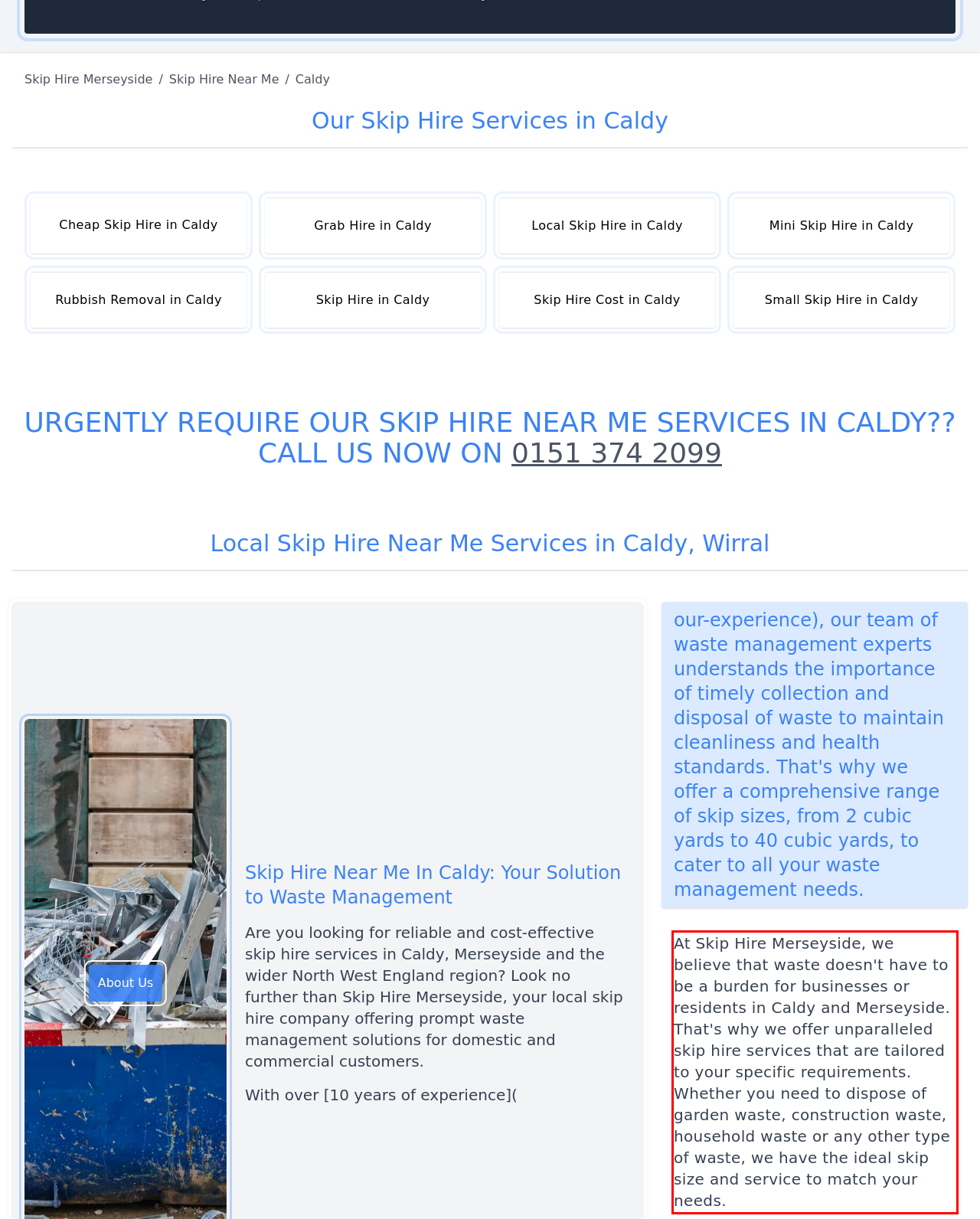You are looking at a screenshot of a webpage with a red rectangle bounding box. Use OCR to identify and extract the text content found inside this red bounding box.

At Skip Hire Merseyside, we believe that waste doesn't have to be a burden for businesses or residents in Caldy and Merseyside. That's why we offer unparalleled skip hire services that are tailored to your specific requirements. Whether you need to dispose of garden waste, construction waste, household waste or any other type of waste, we have the ideal skip size and service to match your needs.